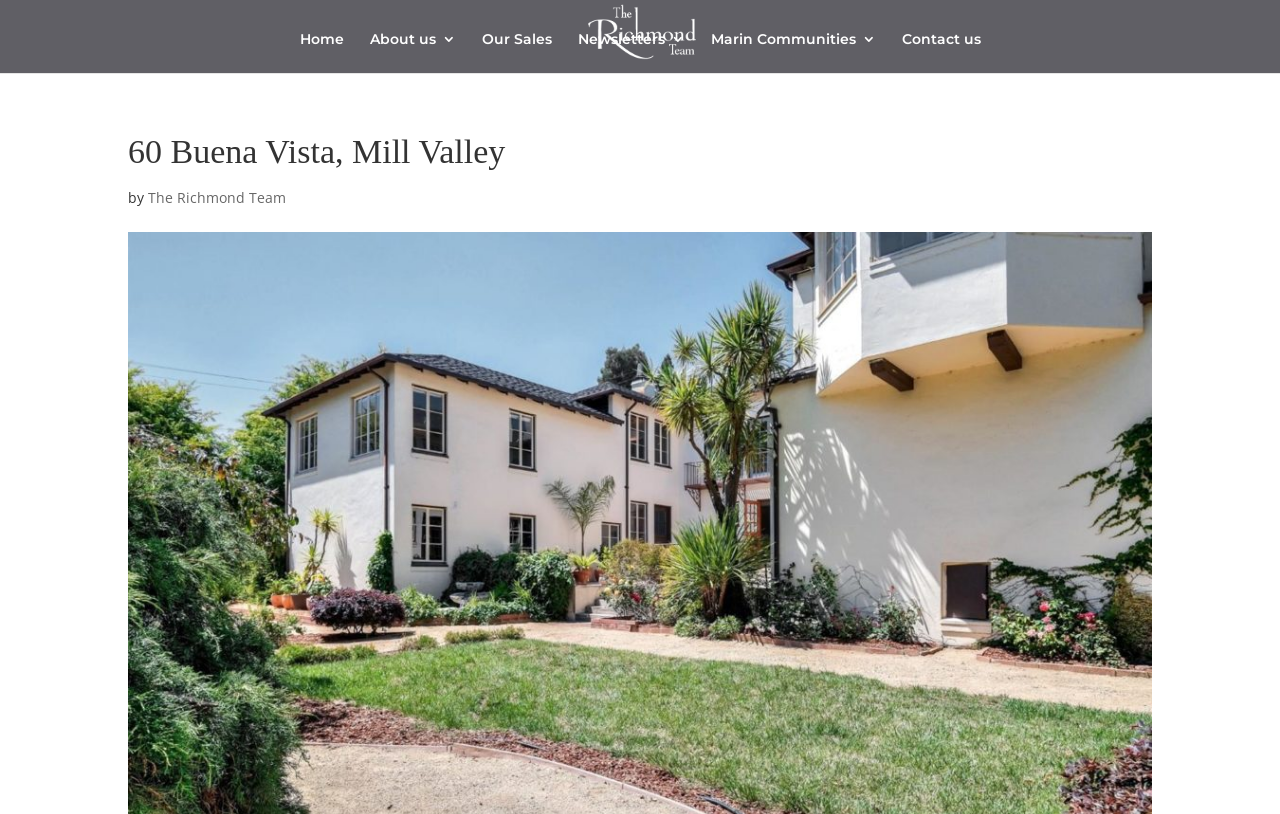Locate the bounding box of the UI element described in the following text: "Home".

[0.234, 0.039, 0.268, 0.089]